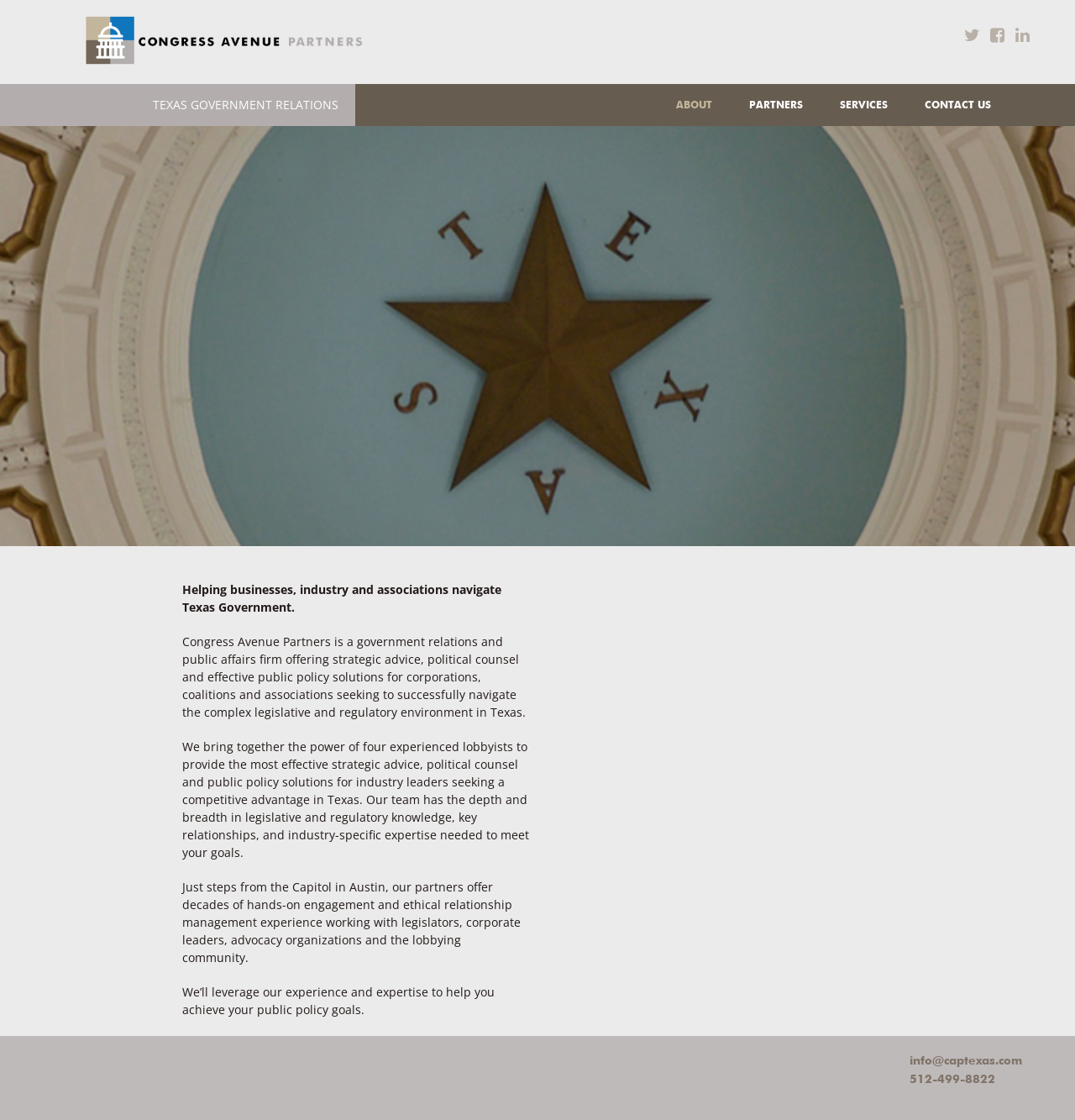From the element description: "Partners", extract the bounding box coordinates of the UI element. The coordinates should be expressed as four float numbers between 0 and 1, in the order [left, top, right, bottom].

[0.697, 0.075, 0.747, 0.113]